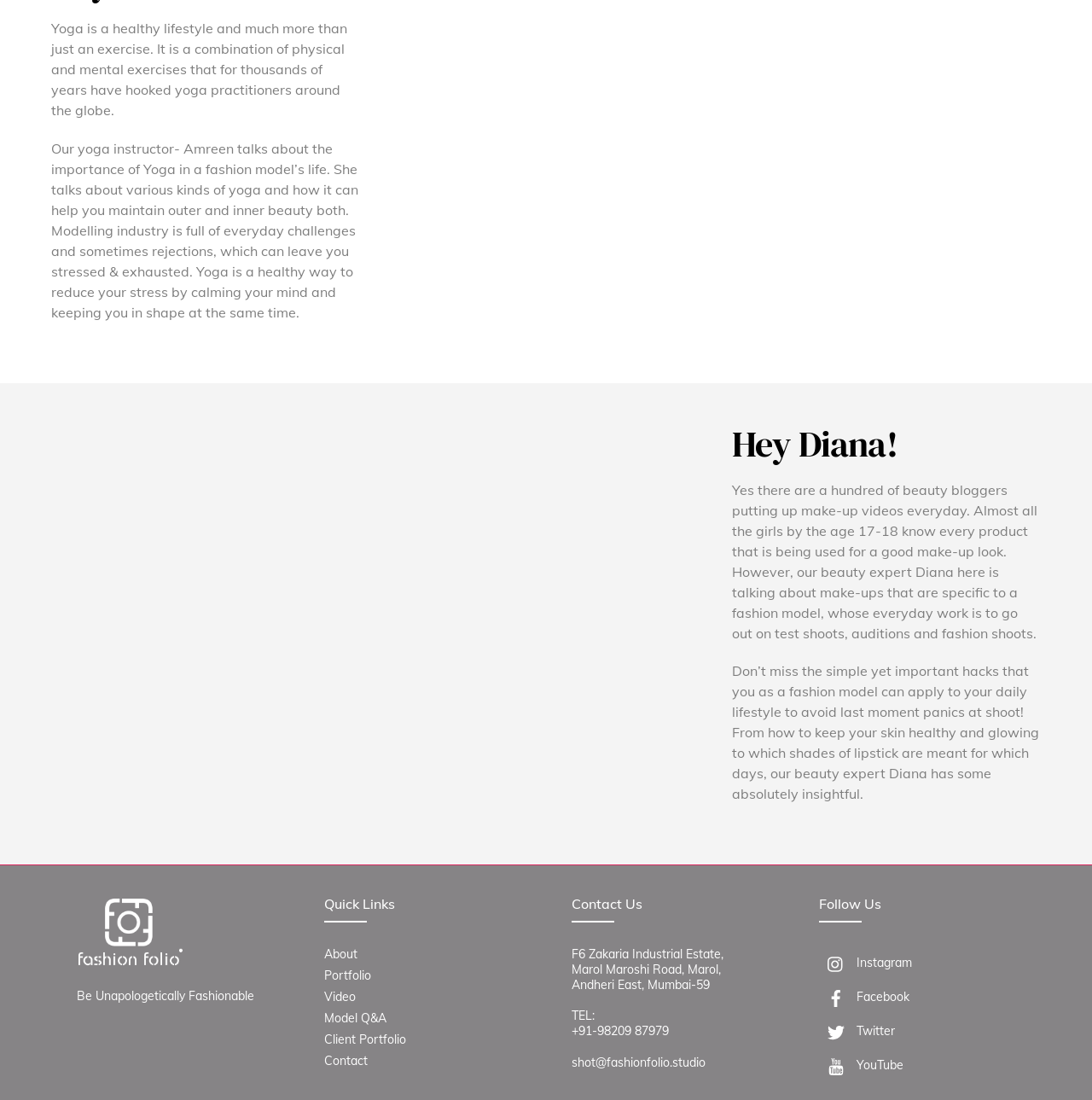Determine the coordinates of the bounding box for the clickable area needed to execute this instruction: "Watch videos on YouTube".

[0.75, 0.961, 0.827, 0.975]